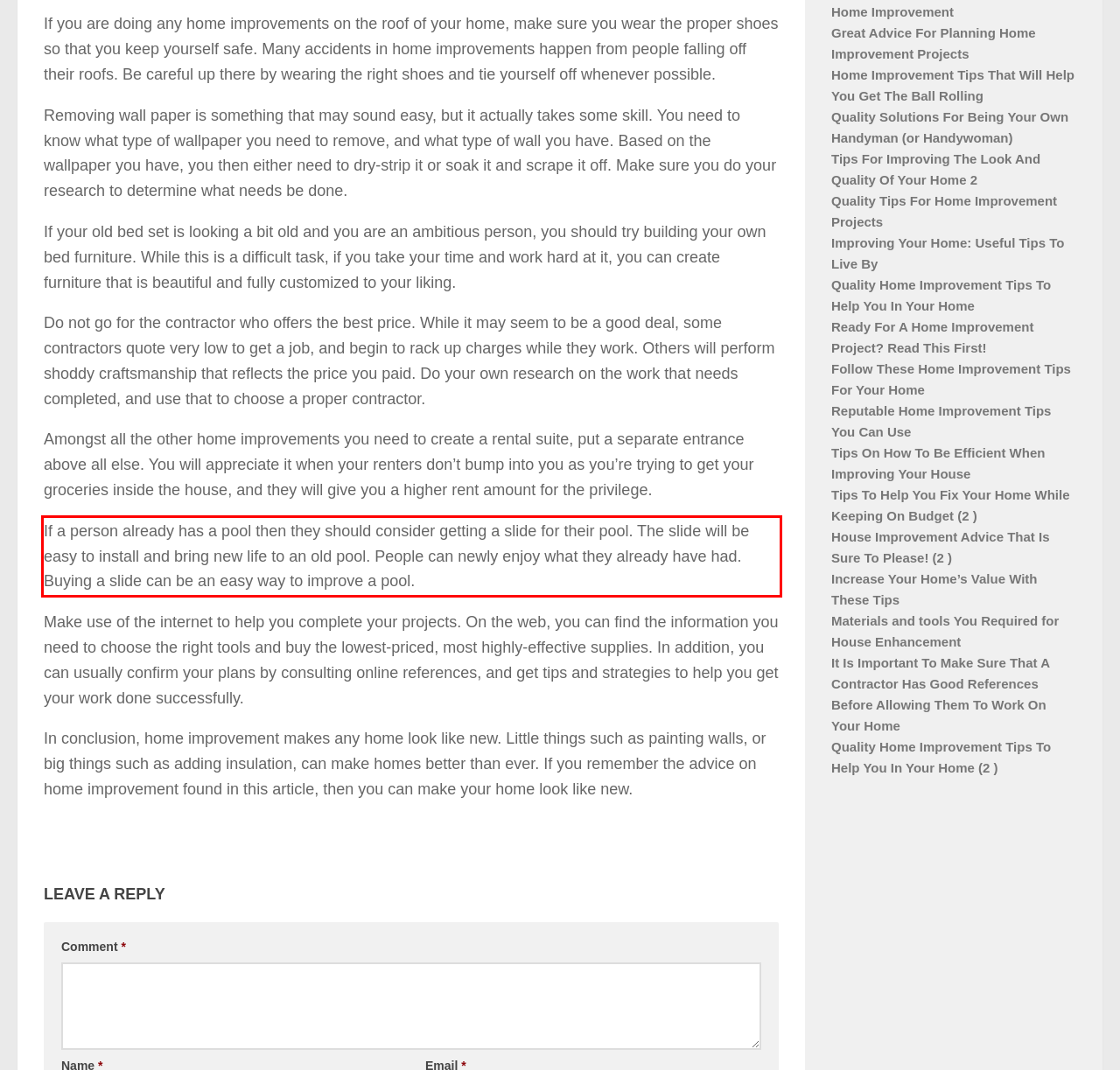Given a screenshot of a webpage with a red bounding box, please identify and retrieve the text inside the red rectangle.

If a person already has a pool then they should consider getting a slide for their pool. The slide will be easy to install and bring new life to an old pool. People can newly enjoy what they already have had. Buying a slide can be an easy way to improve a pool.